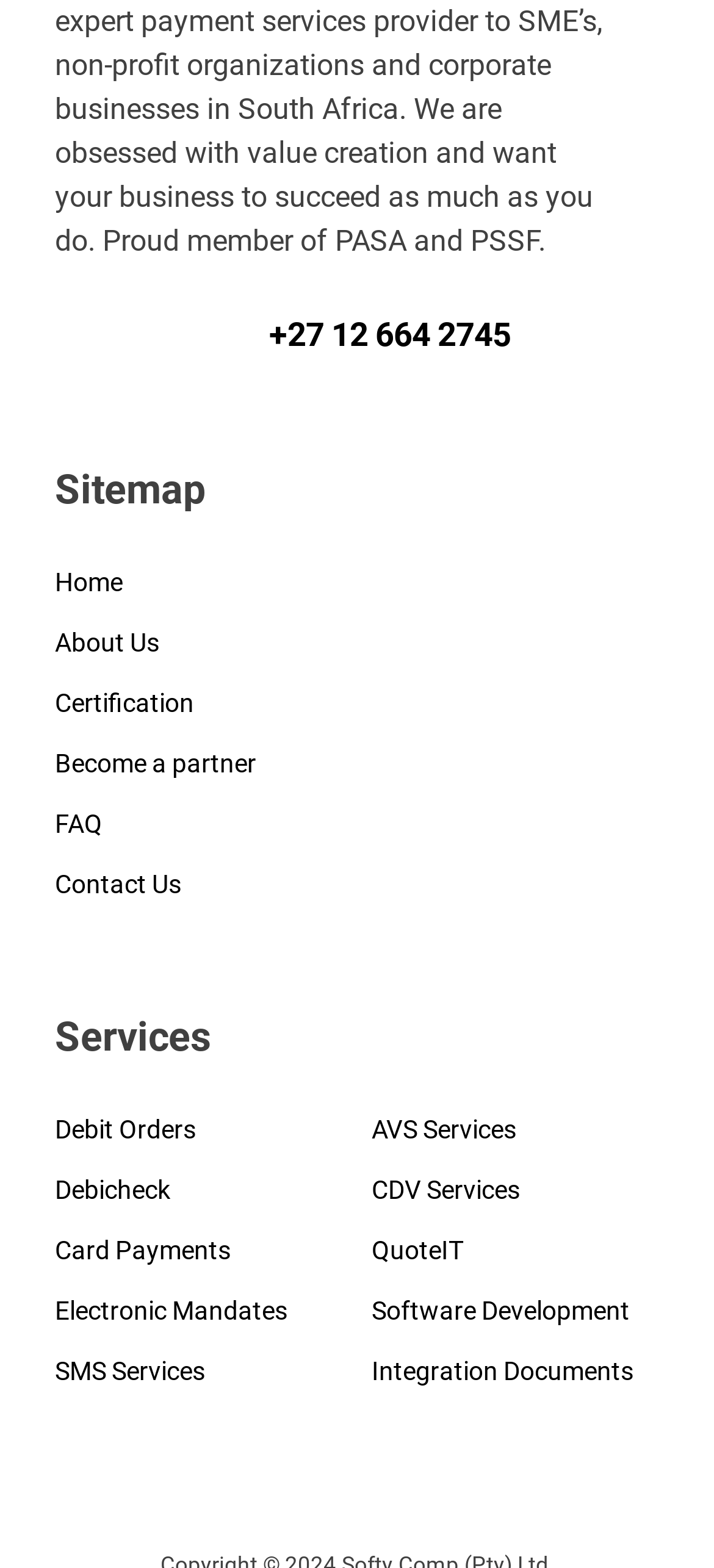Please locate the bounding box coordinates of the region I need to click to follow this instruction: "click the phone number link".

[0.377, 0.201, 0.715, 0.226]